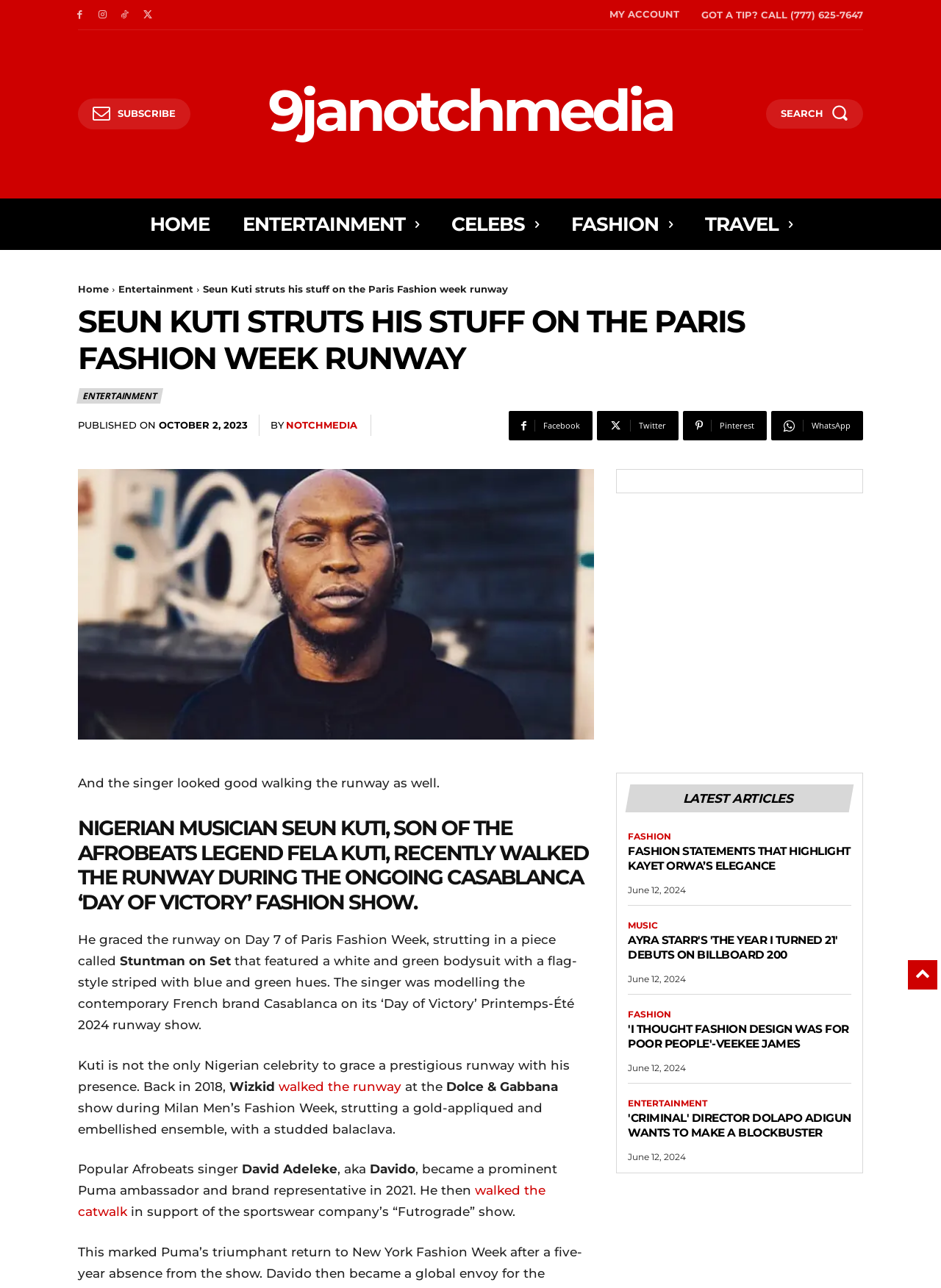Please find and report the bounding box coordinates of the element to click in order to perform the following action: "Visit the City Council page". The coordinates should be expressed as four float numbers between 0 and 1, in the format [left, top, right, bottom].

None